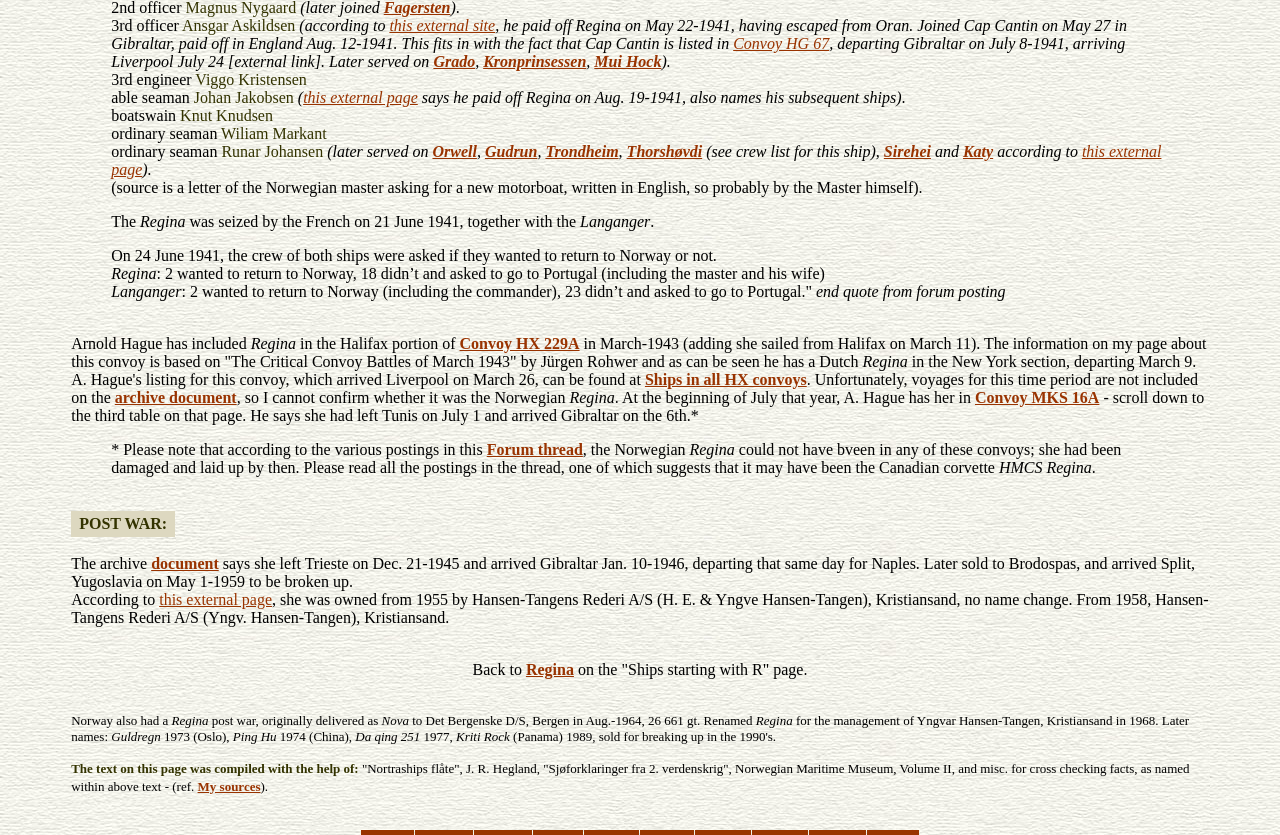Locate the bounding box of the UI element described in the following text: "this external page".

[0.087, 0.171, 0.907, 0.213]